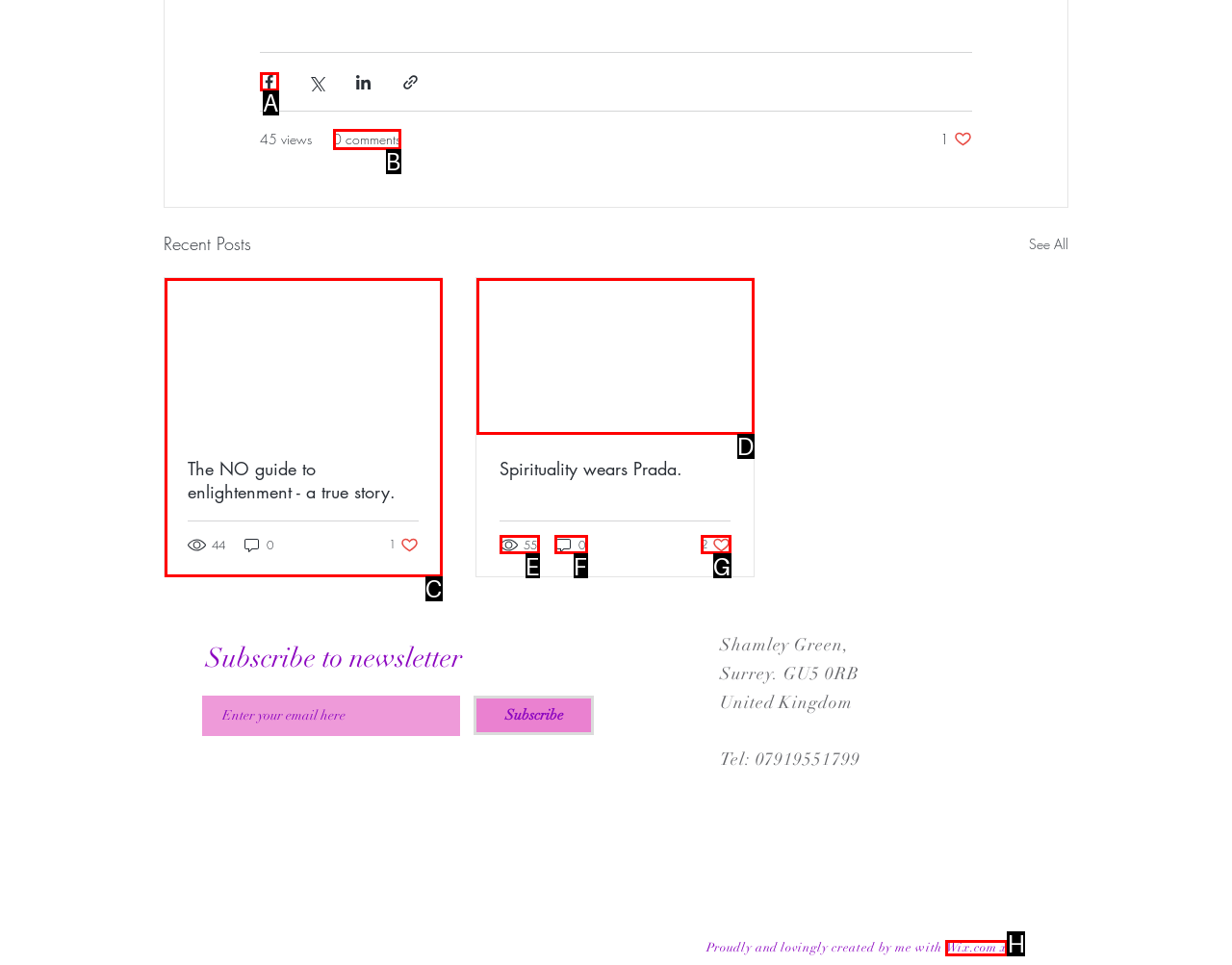Pick the option that should be clicked to perform the following task: Login to my account
Answer with the letter of the selected option from the available choices.

None